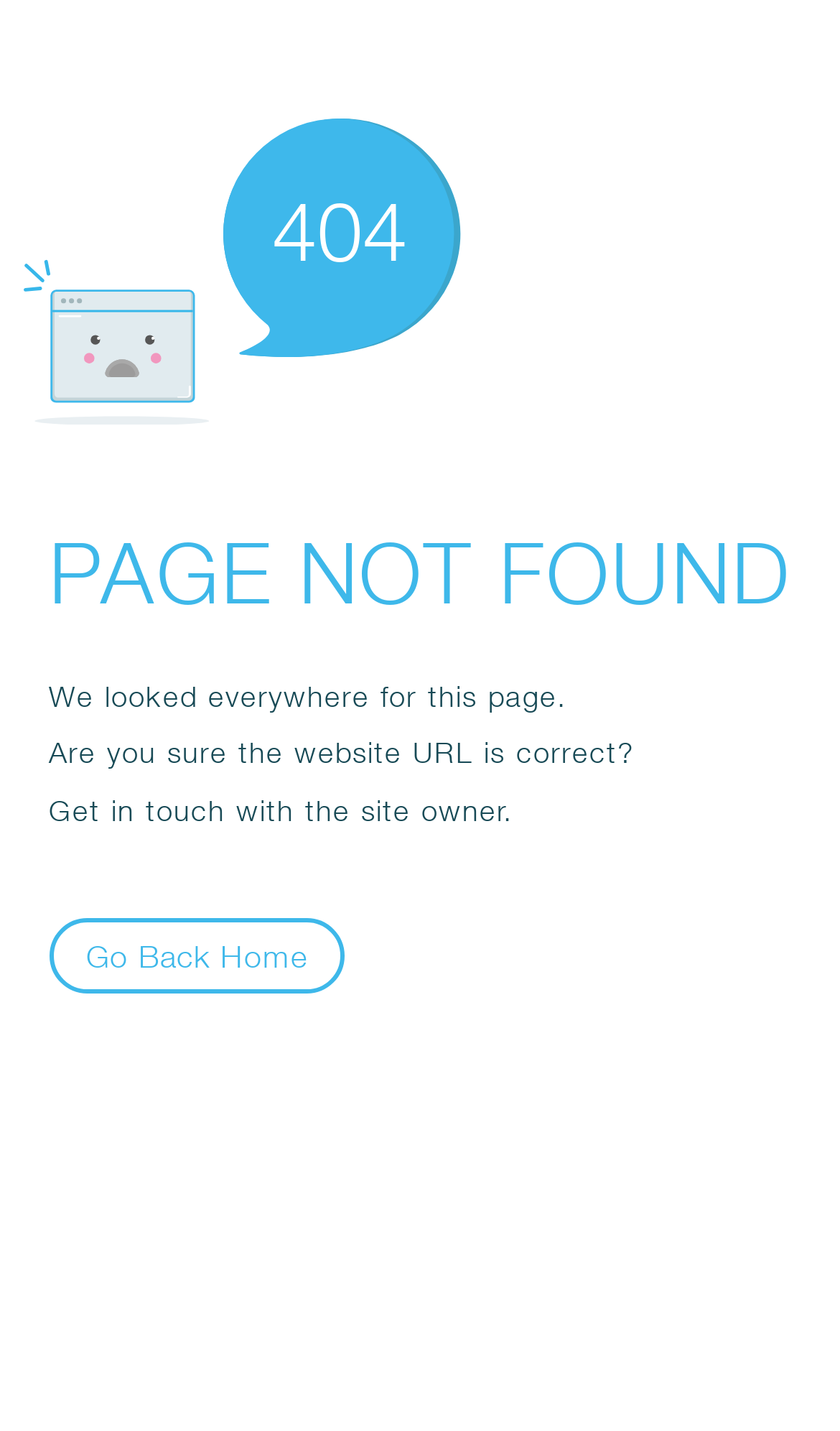Using the webpage screenshot, find the UI element described by Go Back Home. Provide the bounding box coordinates in the format (top-left x, top-left y, bottom-right x, bottom-right y), ensuring all values are floating point numbers between 0 and 1.

[0.058, 0.642, 0.411, 0.695]